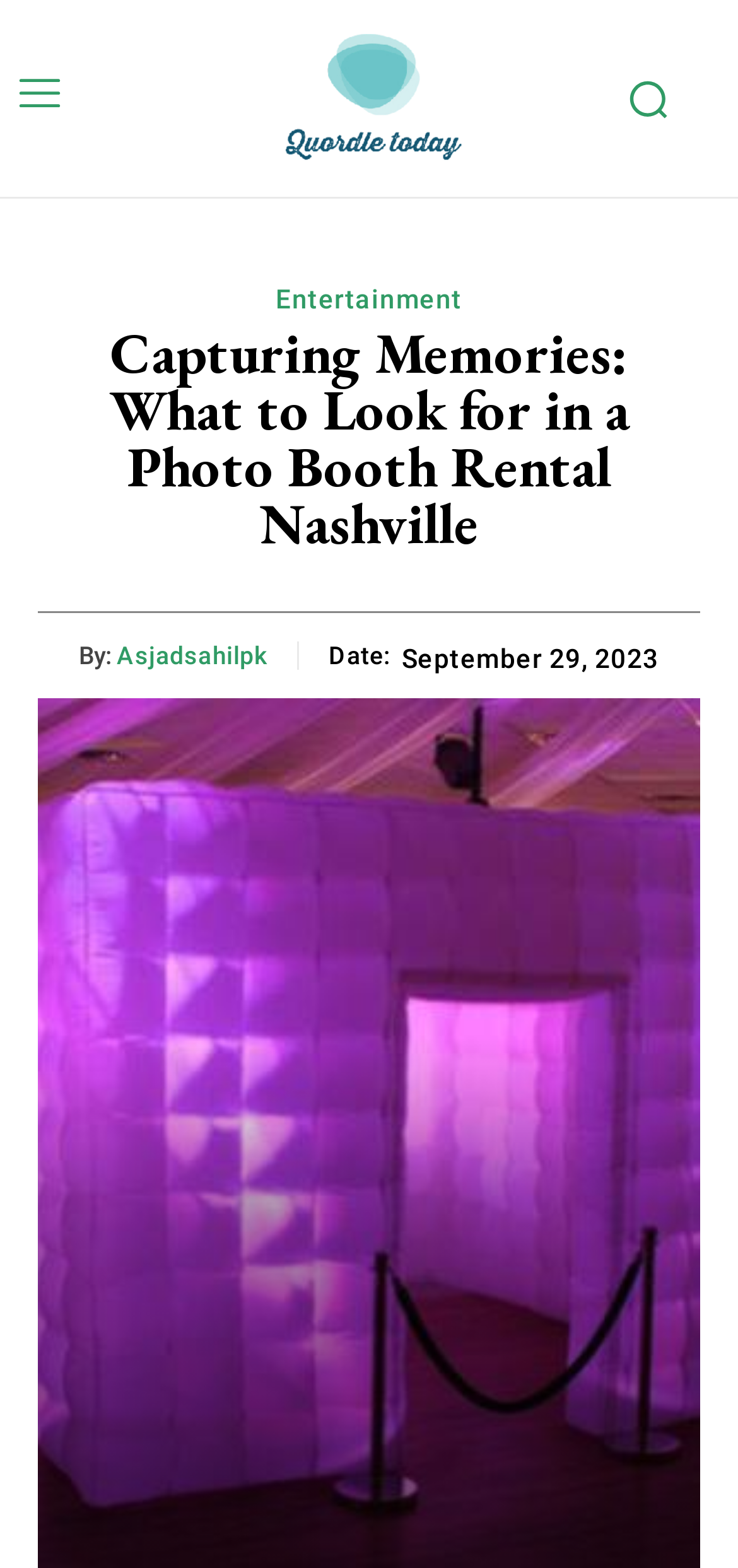Based on the image, please respond to the question with as much detail as possible:
What is the date of the article?

I found a time element with the text 'September 29, 2023' which is a child of the element with the text 'Date:', indicating that this is the date of the article.